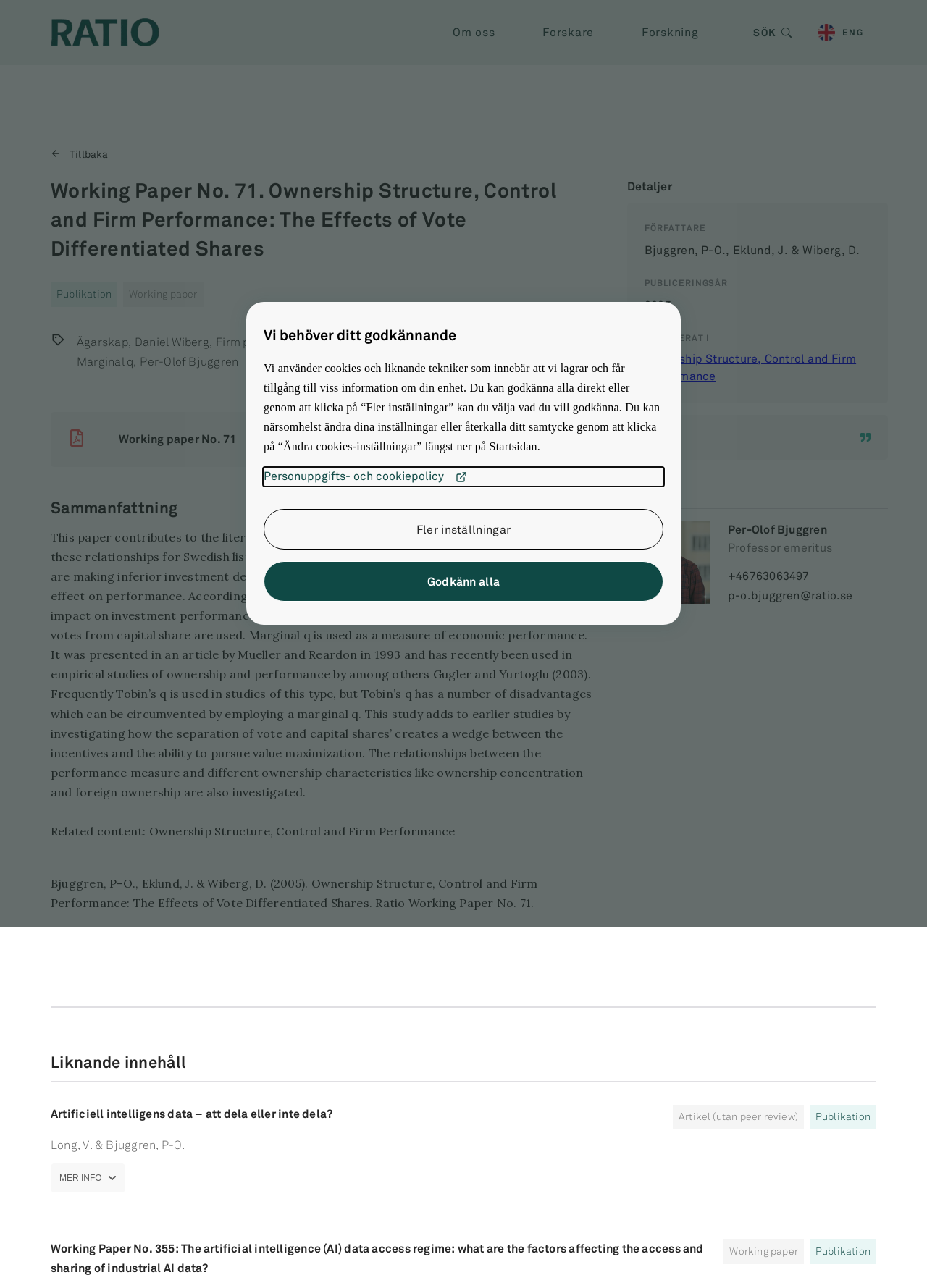Based on the element description: "Personuppgifts- och cookiepolicy", identify the UI element and provide its bounding box coordinates. Use four float numbers between 0 and 1, [left, top, right, bottom].

[0.284, 0.363, 0.716, 0.377]